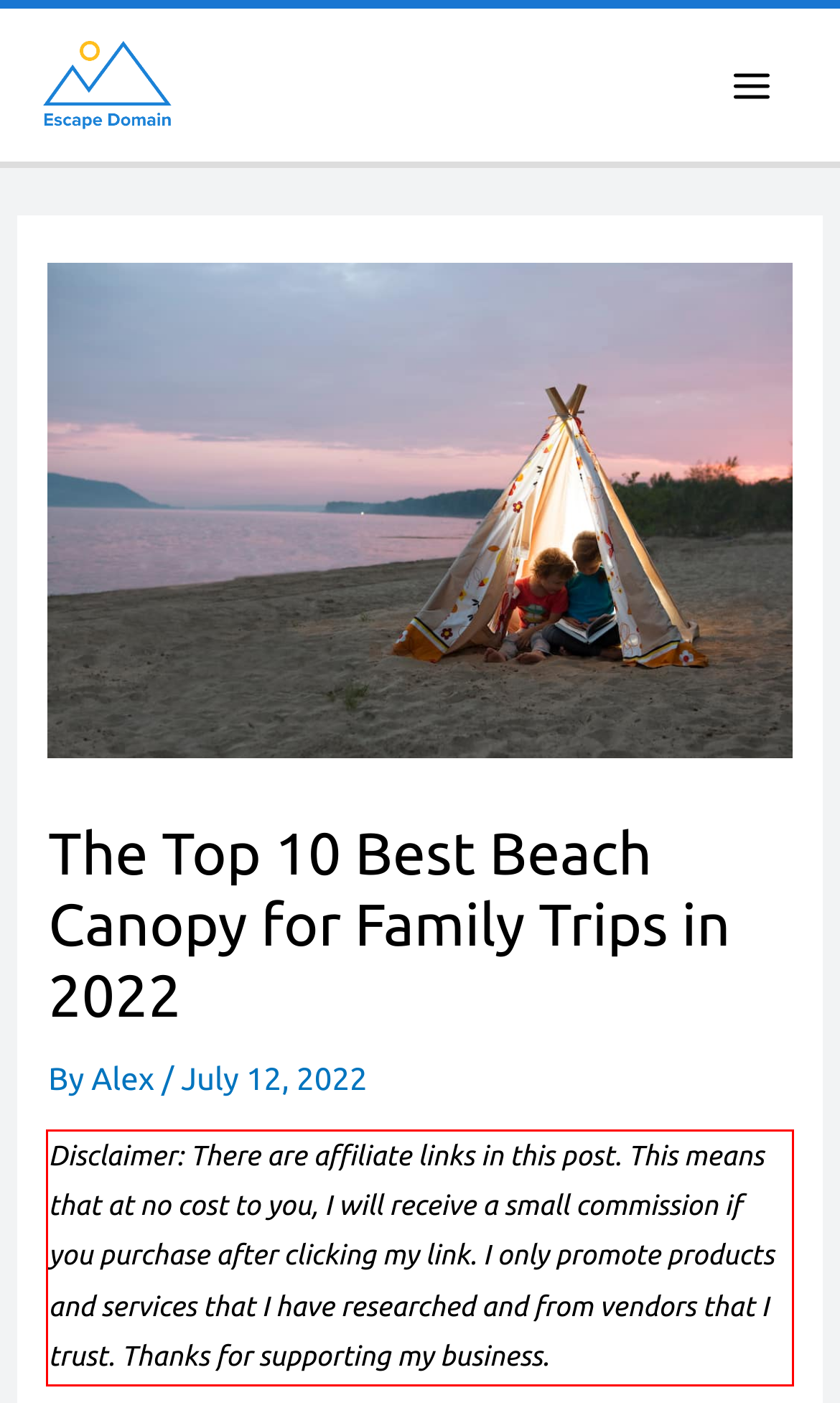Given the screenshot of the webpage, identify the red bounding box, and recognize the text content inside that red bounding box.

Disclaimer: There are affiliate links in this post. This means that at no cost to you, I will receive a small commission if you purchase after clicking my link. I only promote products and services that I have researched and from vendors that I trust. Thanks for supporting my business.